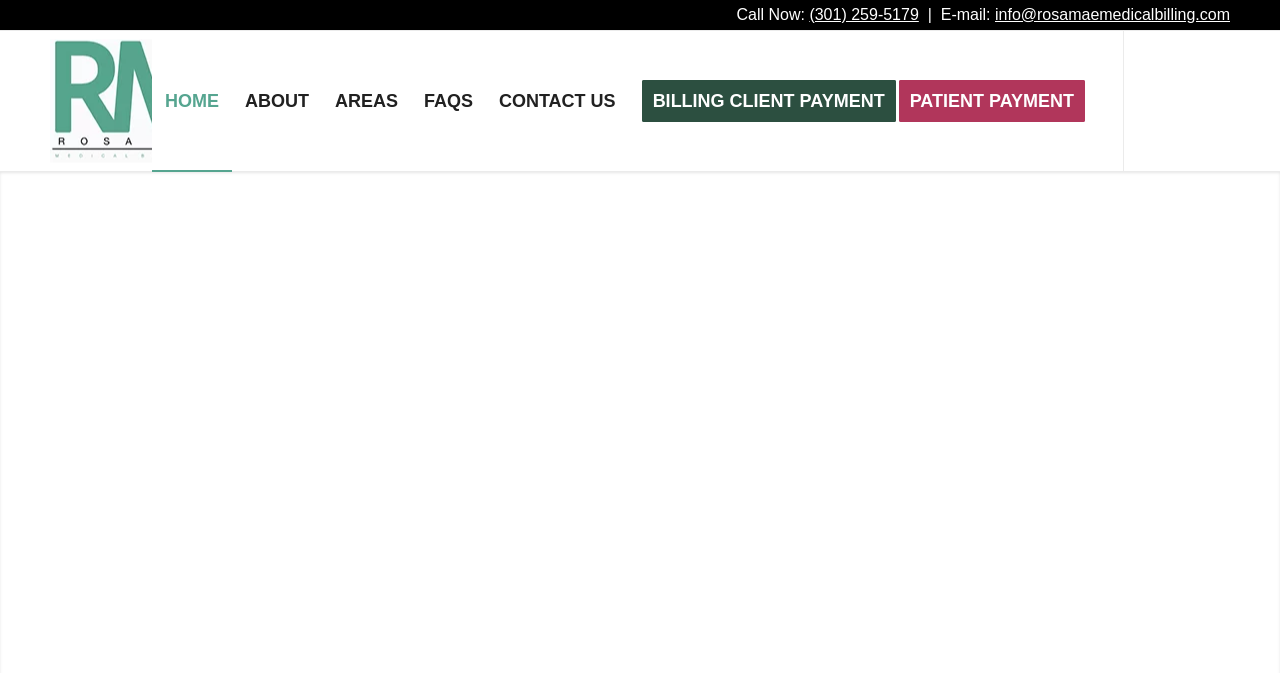Are there social media links?
Provide a well-explained and detailed answer to the question.

I found the social media links by looking at the bottom-right section of the webpage, where I saw links to Facebook, Instagram, and LinkedIn.